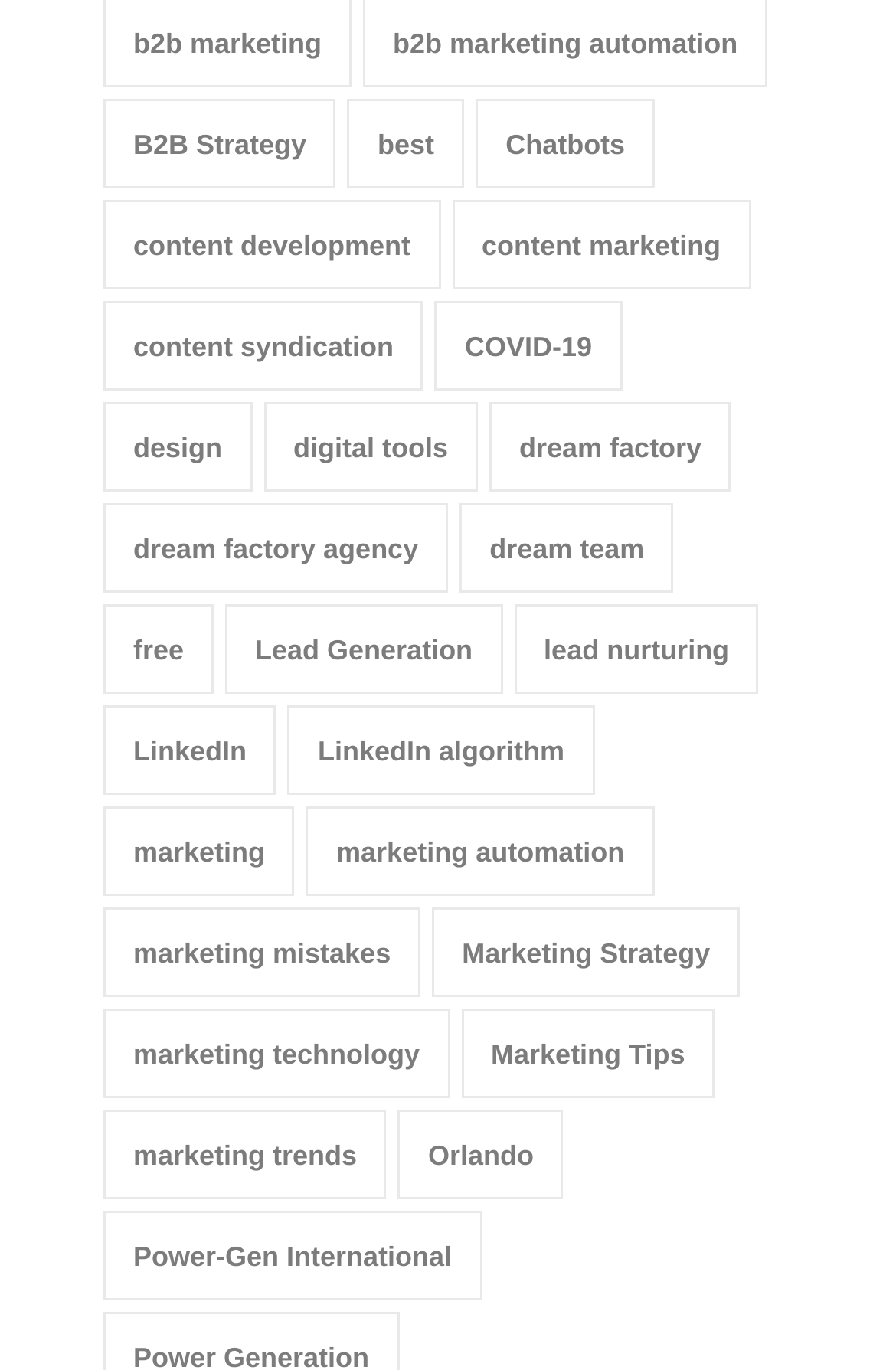Please mark the clickable region by giving the bounding box coordinates needed to complete this instruction: "Discover dream factory agency".

[0.115, 0.367, 0.5, 0.432]